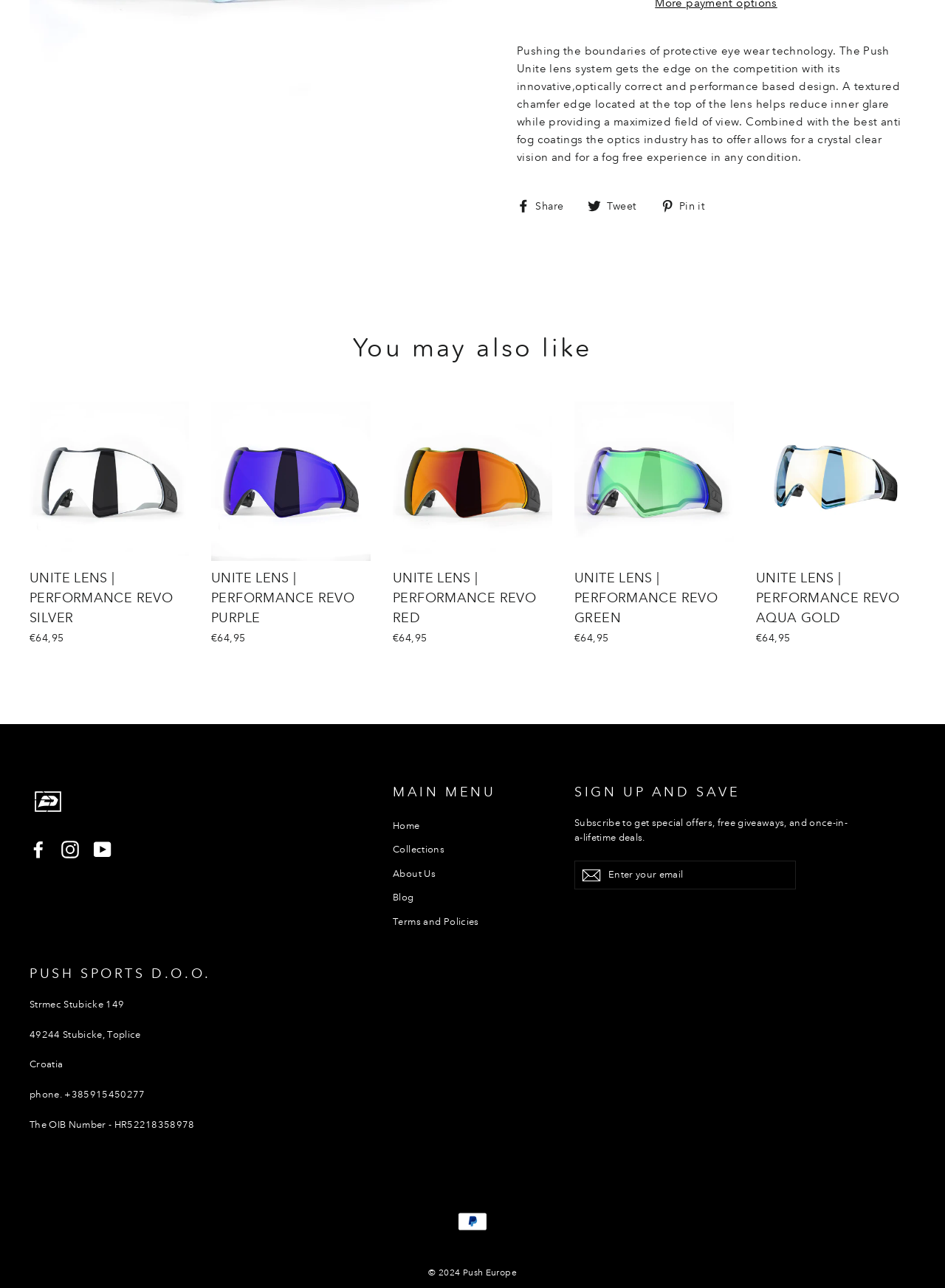Identify and provide the bounding box coordinates of the UI element described: "About Us". The coordinates should be formatted as [left, top, right, bottom], with each number being a float between 0 and 1.

[0.416, 0.67, 0.584, 0.687]